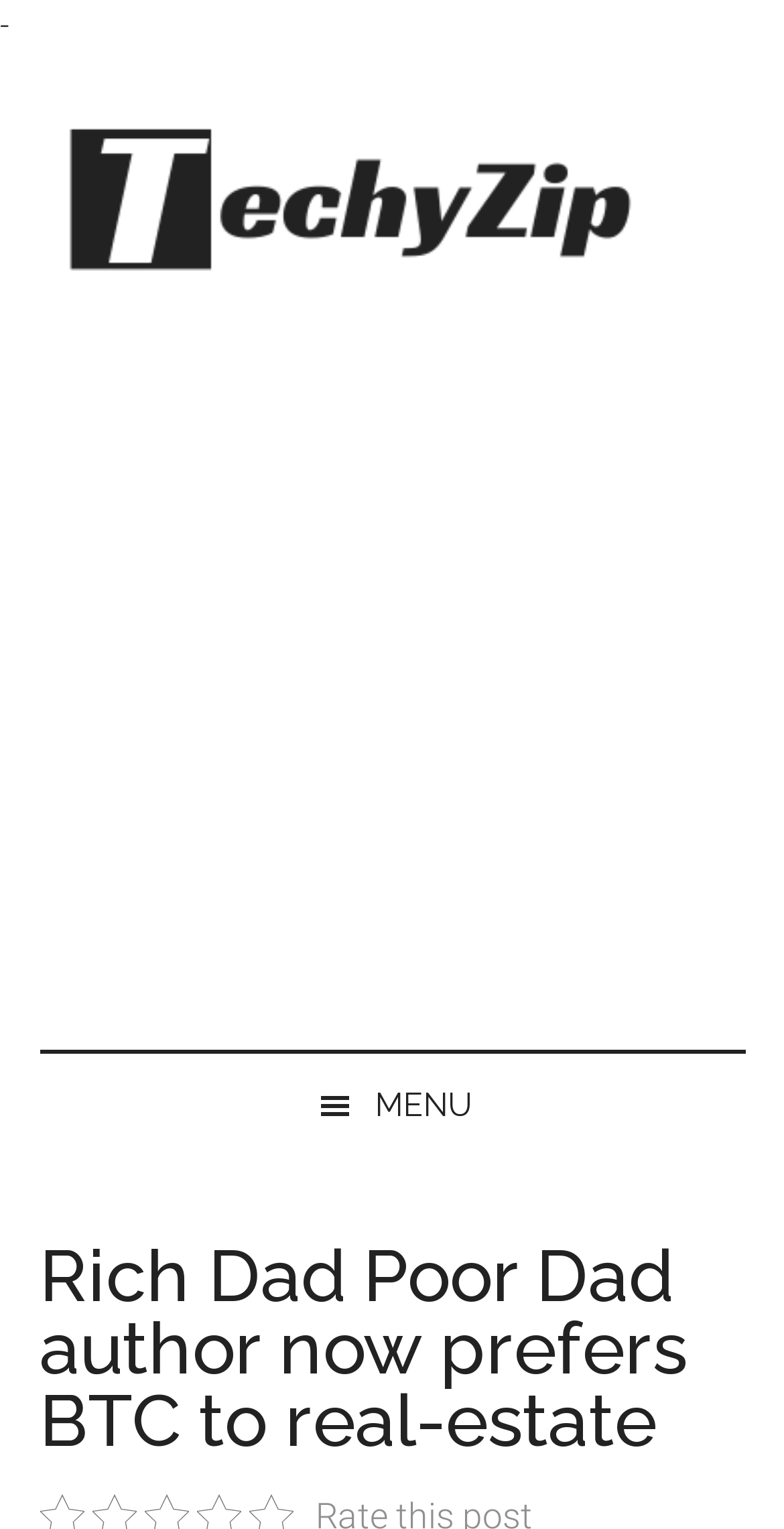Reply to the question with a single word or phrase:
What is the topic of the article?

Rich Dad Poor Dad author